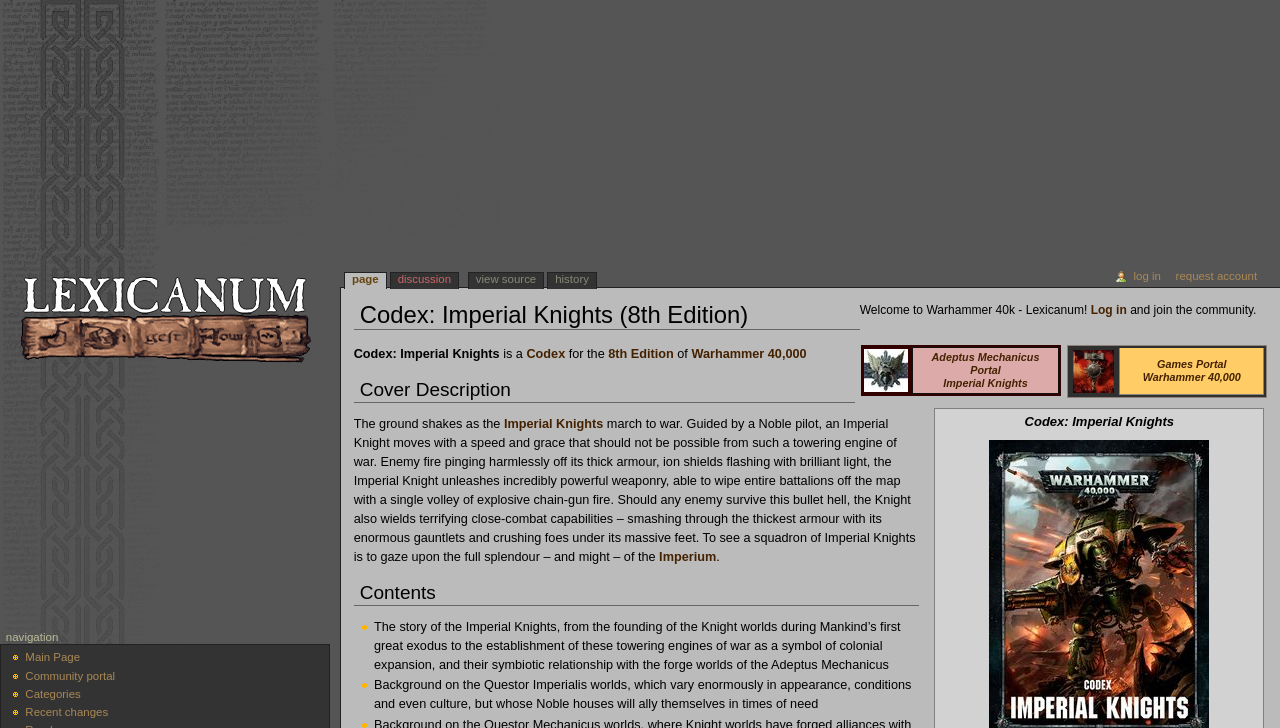What is the name of the Warhammer 40k faction?
Refer to the image and respond with a one-word or short-phrase answer.

Imperial Knights